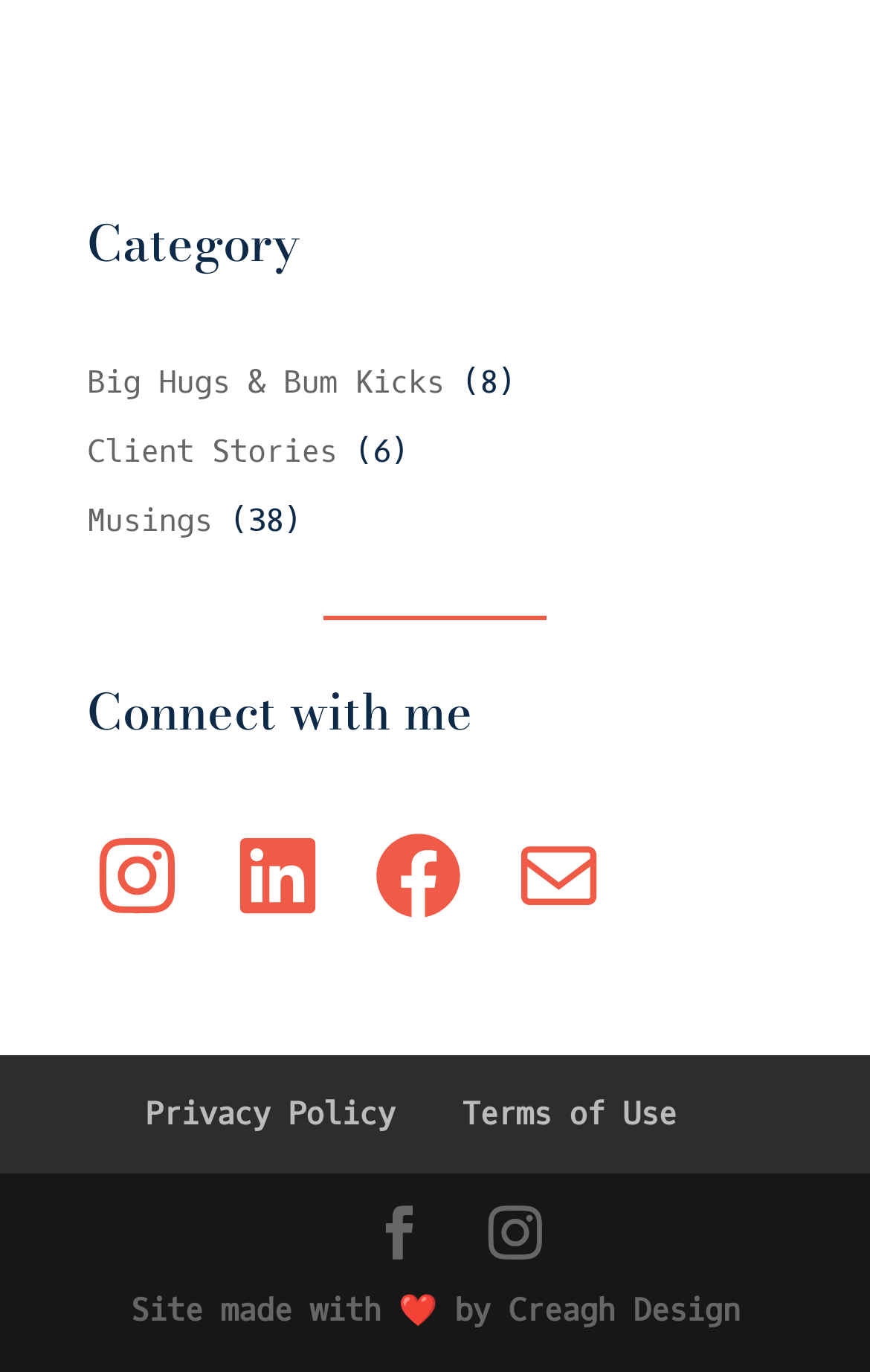Kindly determine the bounding box coordinates for the area that needs to be clicked to execute this instruction: "Visit the site creator's homepage".

[0.15, 0.94, 0.85, 0.971]